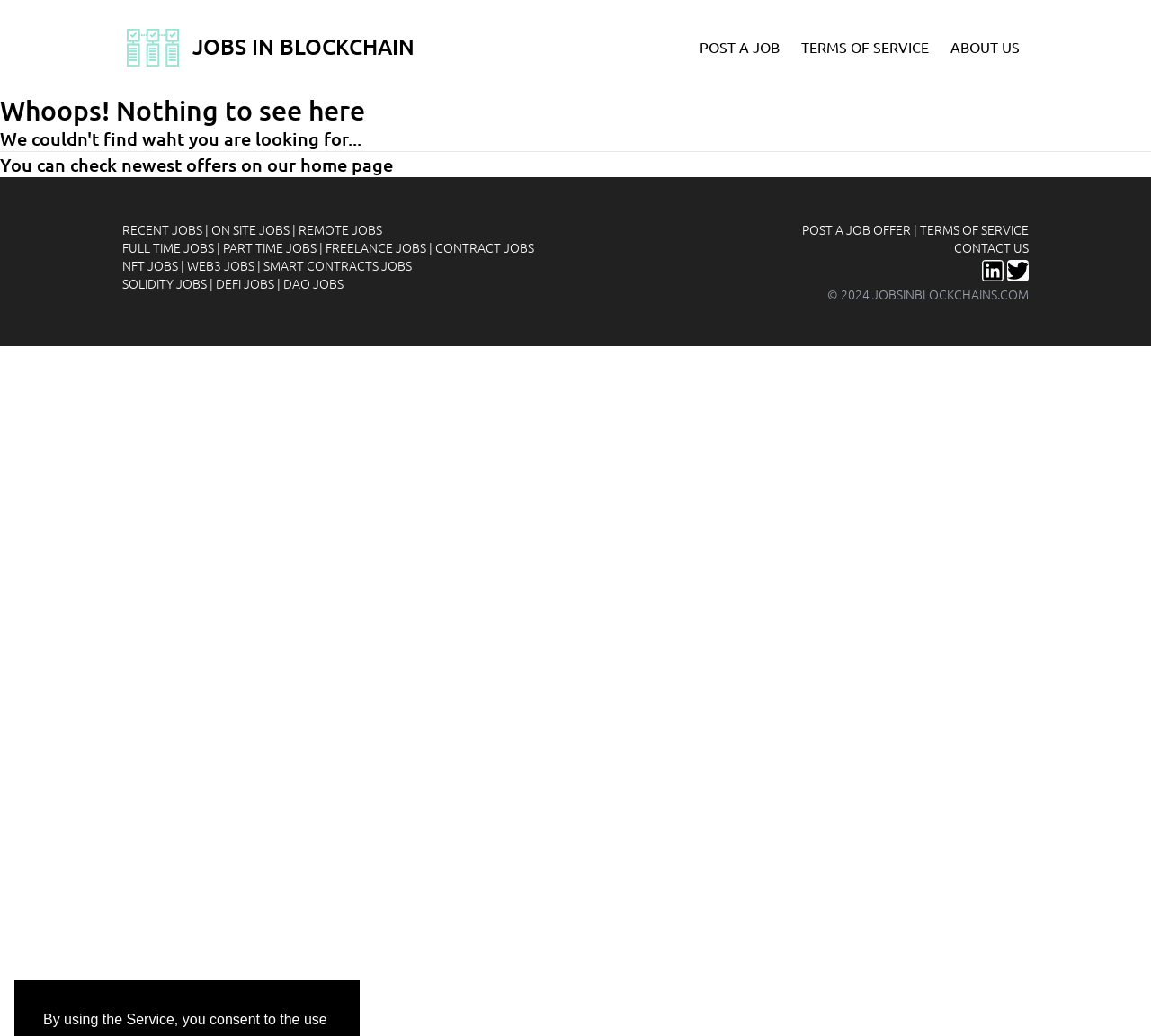Please specify the bounding box coordinates of the clickable region to carry out the following instruction: "Read more about Ahmedabad based United Cotfab Limited’s IPO". The coordinates should be four float numbers between 0 and 1, in the format [left, top, right, bottom].

None